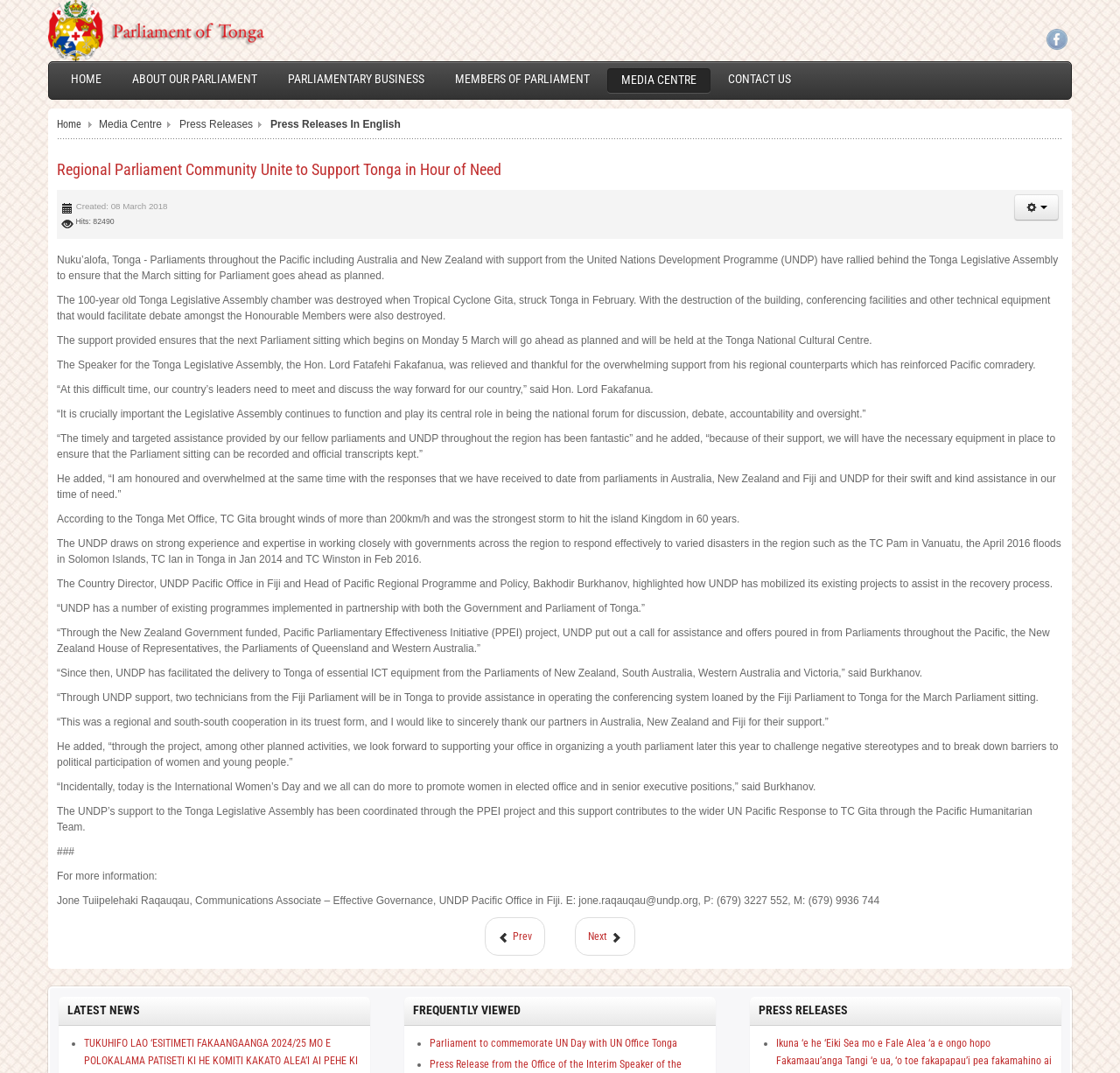Where will the next Parliament sitting be held?
Please provide a single word or phrase based on the screenshot.

Tonga National Cultural Centre